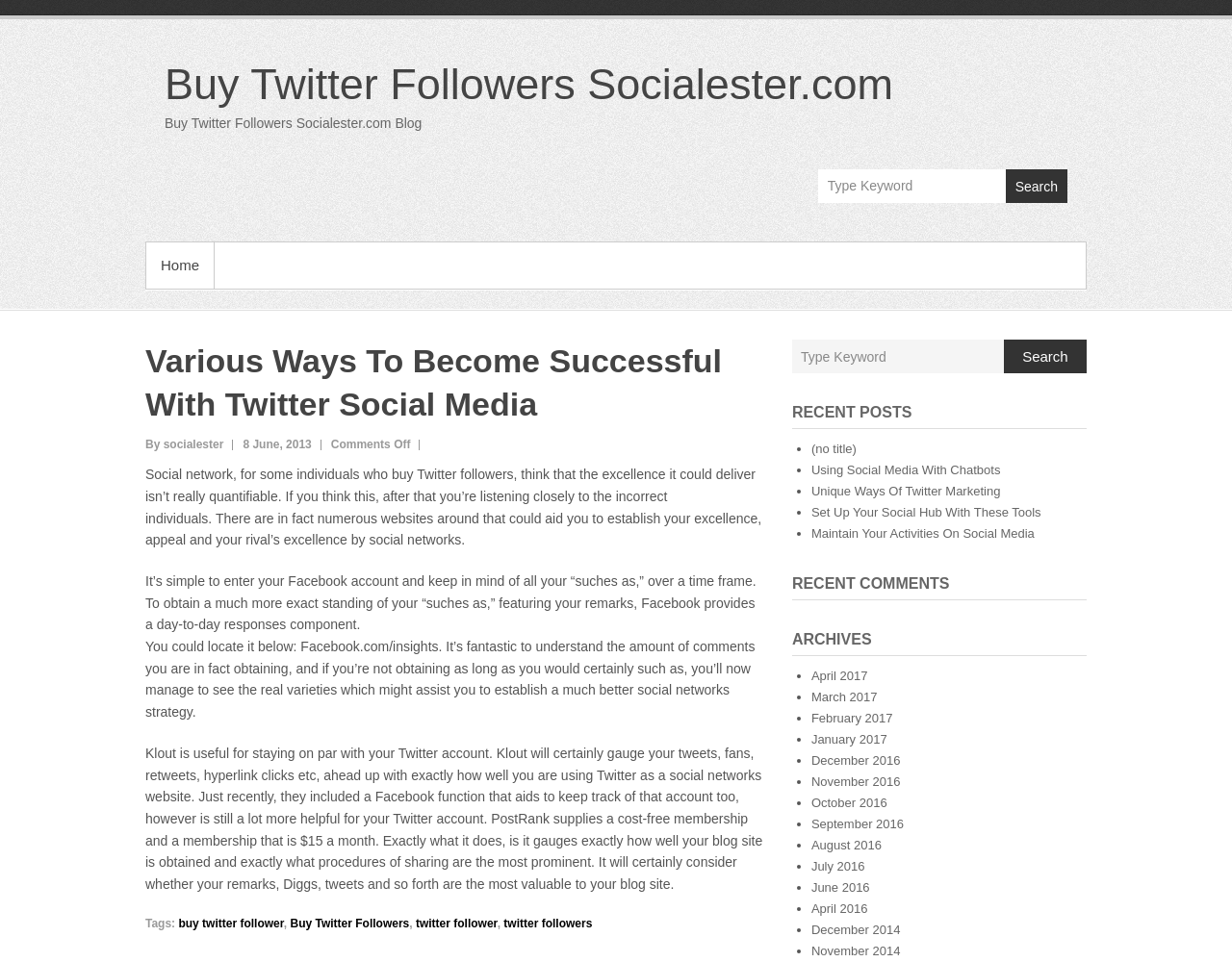Select the bounding box coordinates of the element I need to click to carry out the following instruction: "Click on the 'Home' link".

[0.119, 0.252, 0.173, 0.3]